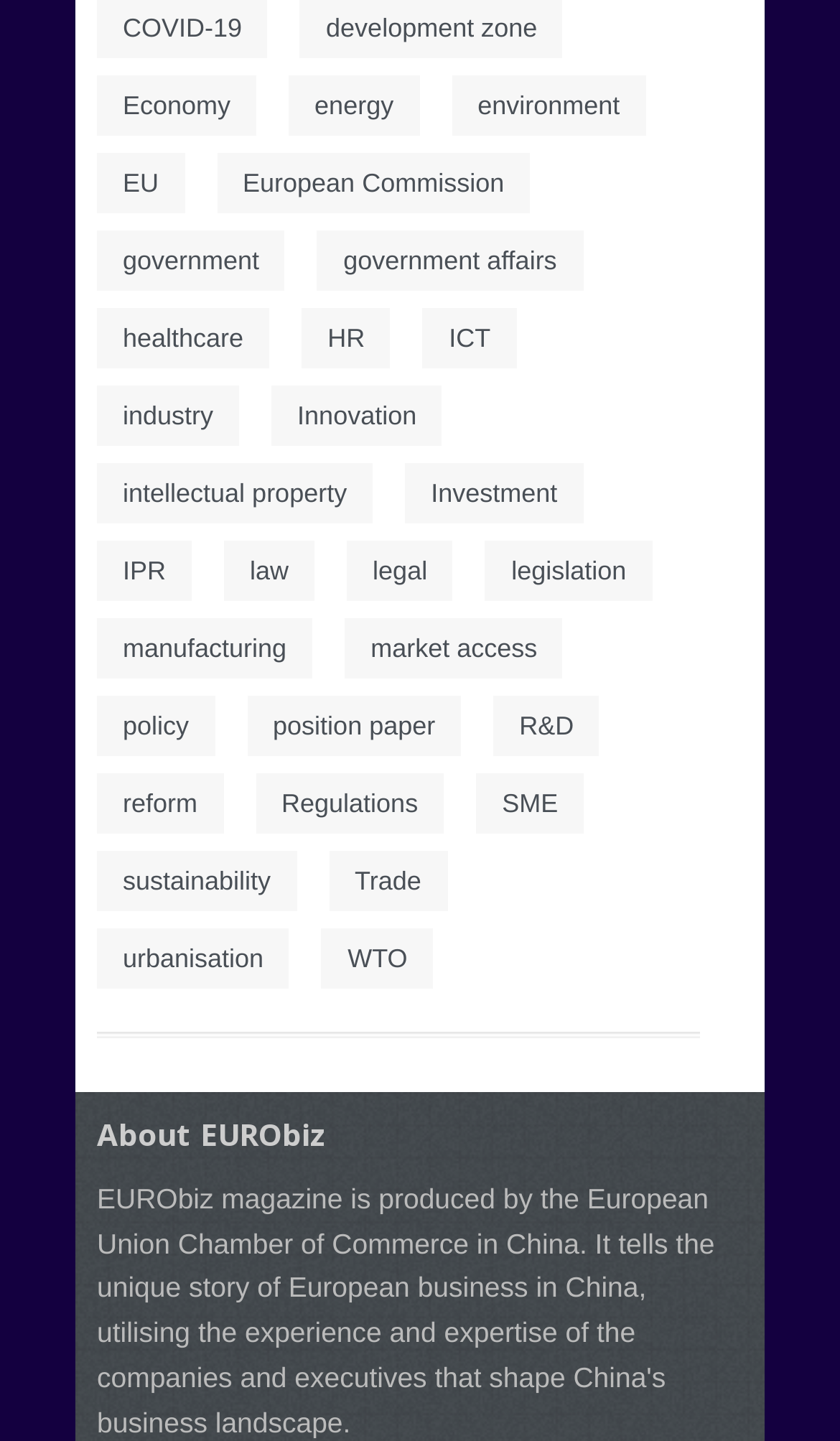Kindly respond to the following question with a single word or a brief phrase: 
How many categories are there on the webpage?

Multiple